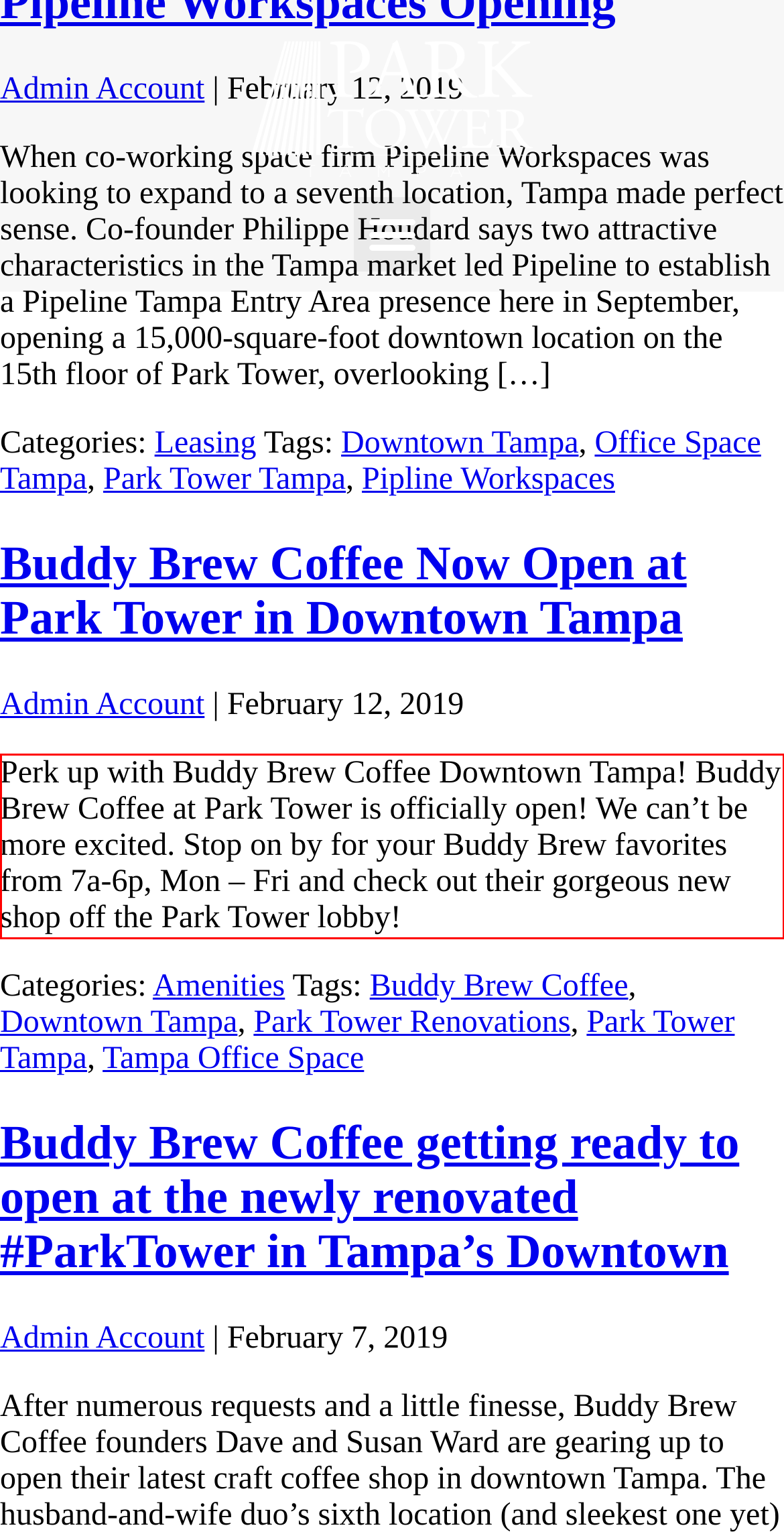Given a screenshot of a webpage containing a red bounding box, perform OCR on the text within this red bounding box and provide the text content.

Perk up with Buddy Brew Coffee Downtown Tampa! Buddy Brew Coffee at Park Tower is officially open! We can’t be more excited. Stop on by for your Buddy Brew favorites from 7a-6p, Mon – Fri and check out their gorgeous new shop off the Park Tower lobby!